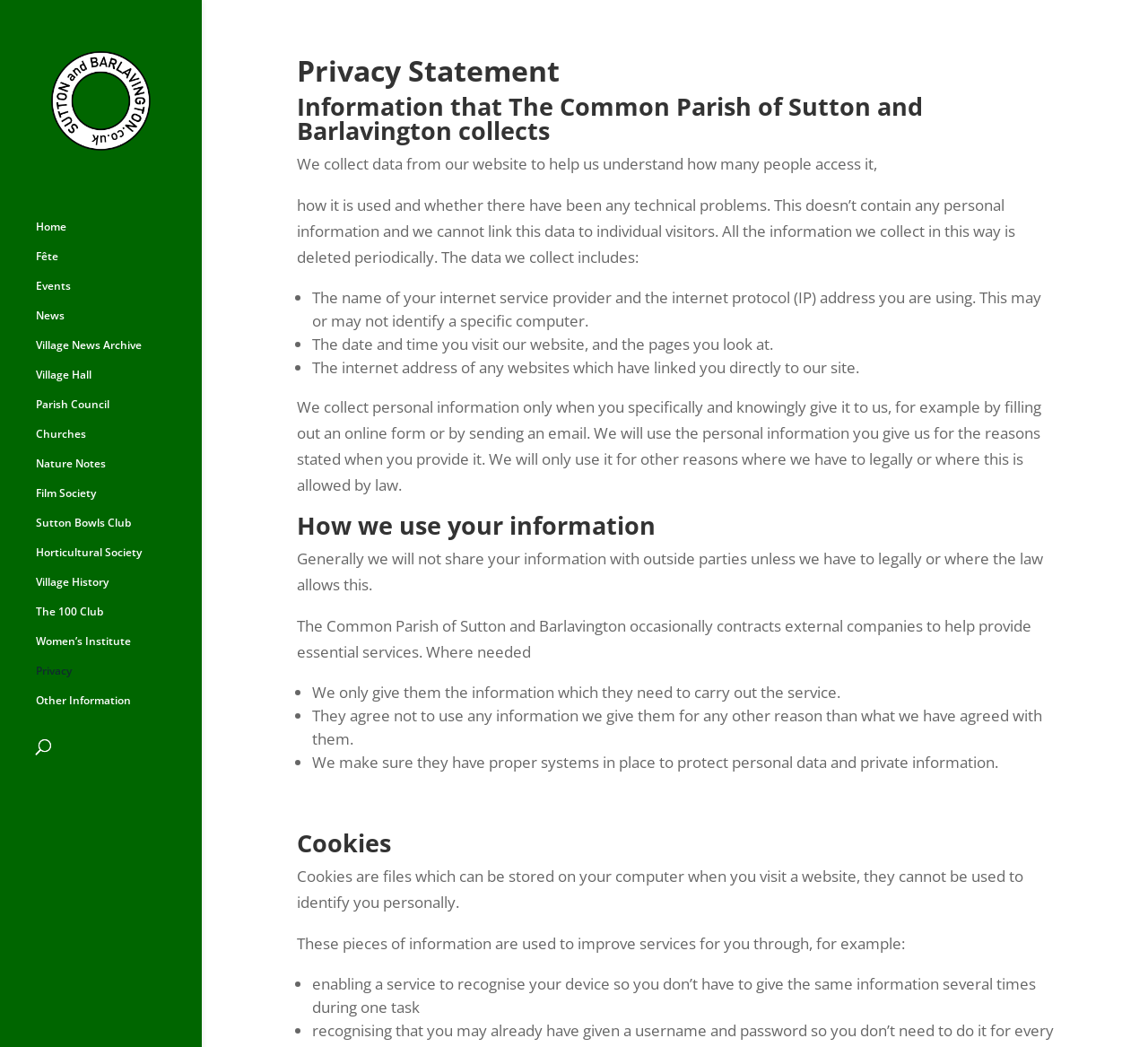Please locate the UI element described by "The 100 Club" and provide its bounding box coordinates.

[0.031, 0.522, 0.176, 0.551]